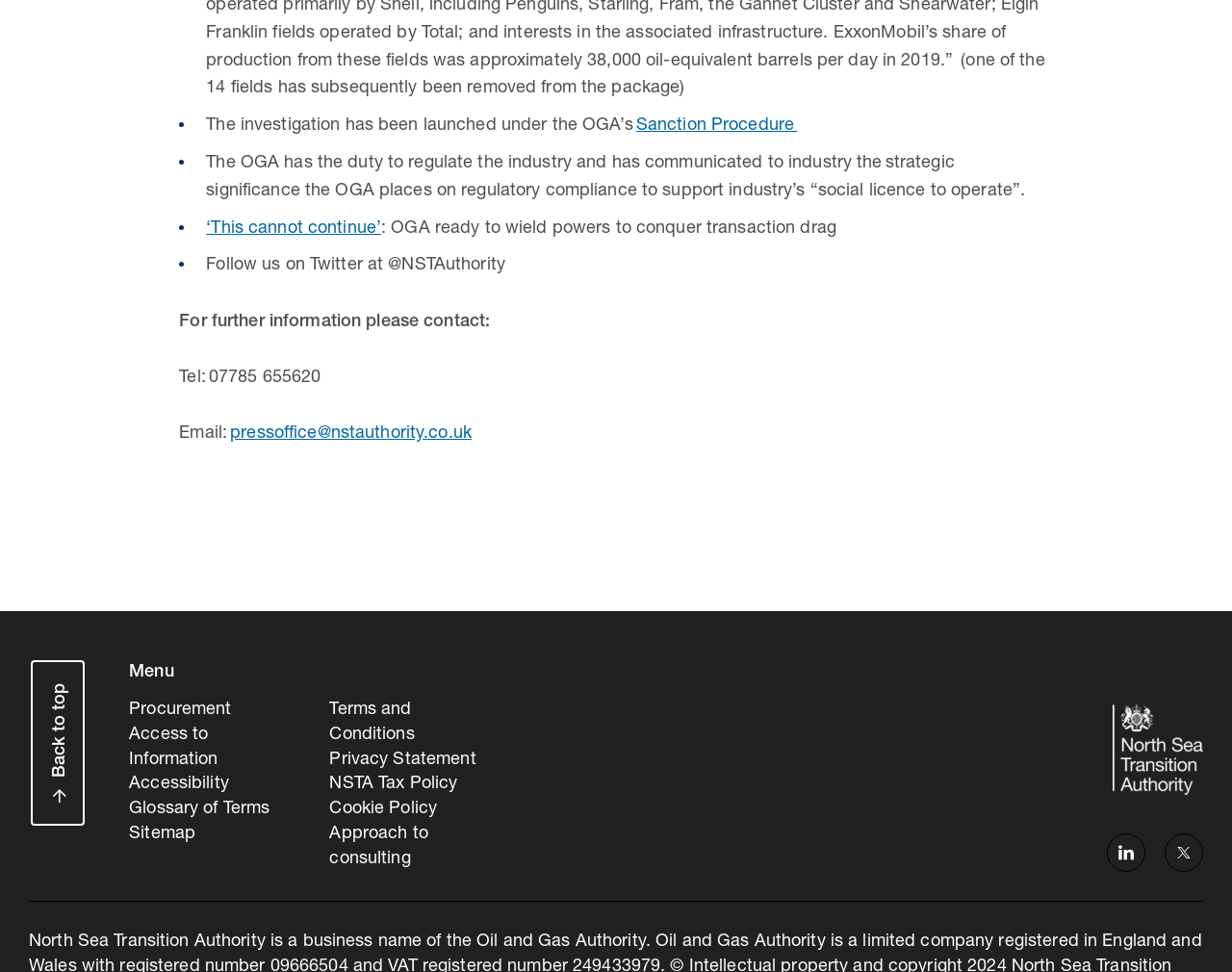Identify the bounding box of the UI element that matches this description: "X".

[0.945, 0.857, 0.977, 0.897]